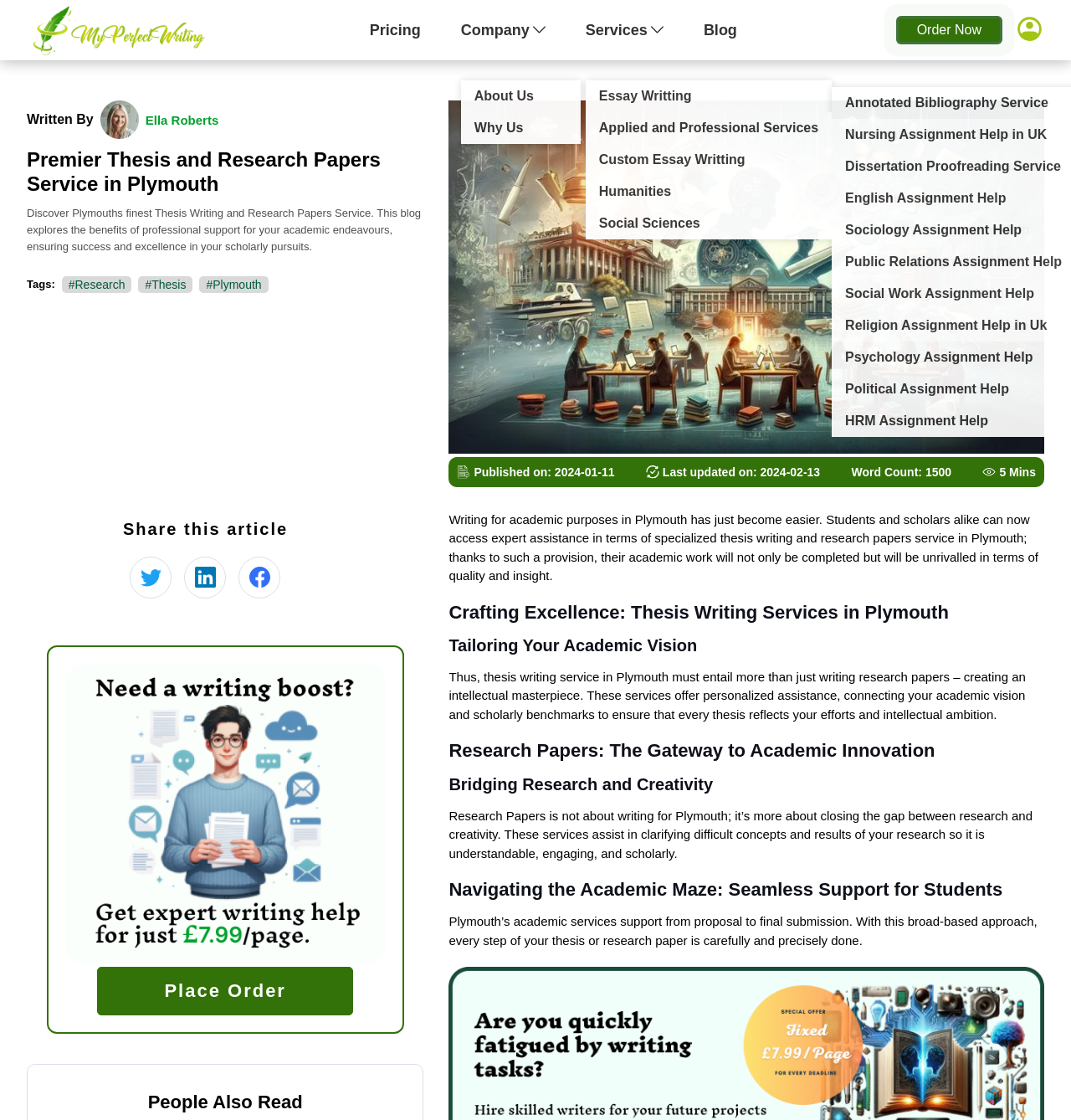Please specify the bounding box coordinates for the clickable region that will help you carry out the instruction: "Click on the 'Log In' link".

[0.924, 0.06, 0.987, 0.081]